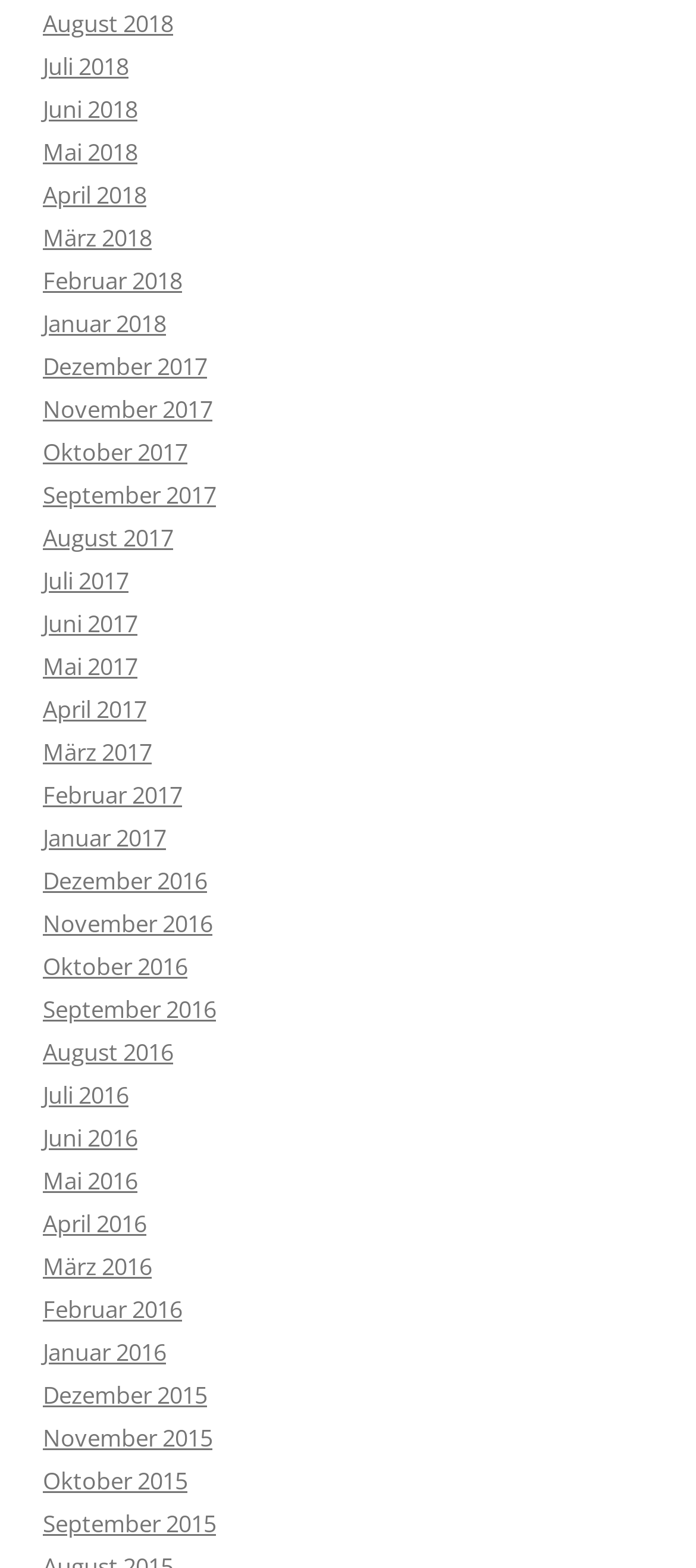Determine the bounding box coordinates of the section to be clicked to follow the instruction: "browse Juni 2018". The coordinates should be given as four float numbers between 0 and 1, formatted as [left, top, right, bottom].

[0.062, 0.059, 0.197, 0.079]